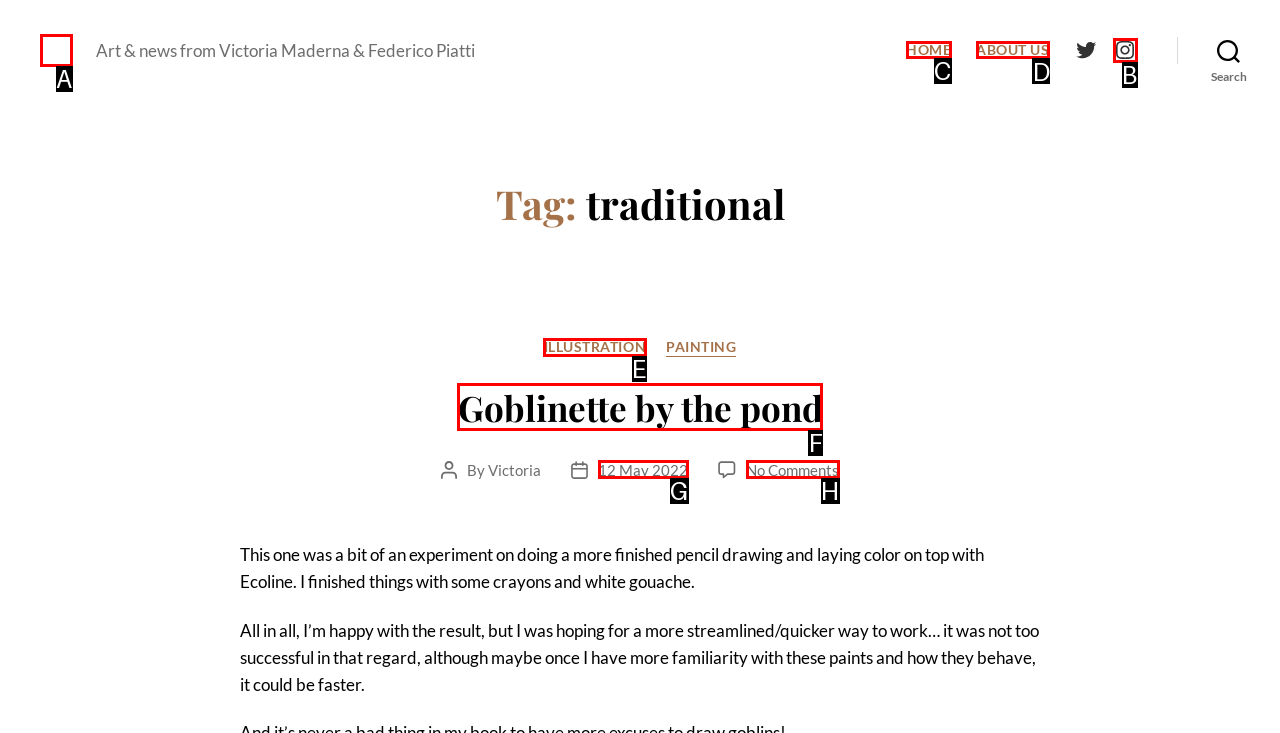Which UI element should be clicked to perform the following task: View the ABOUT US page? Answer with the corresponding letter from the choices.

D